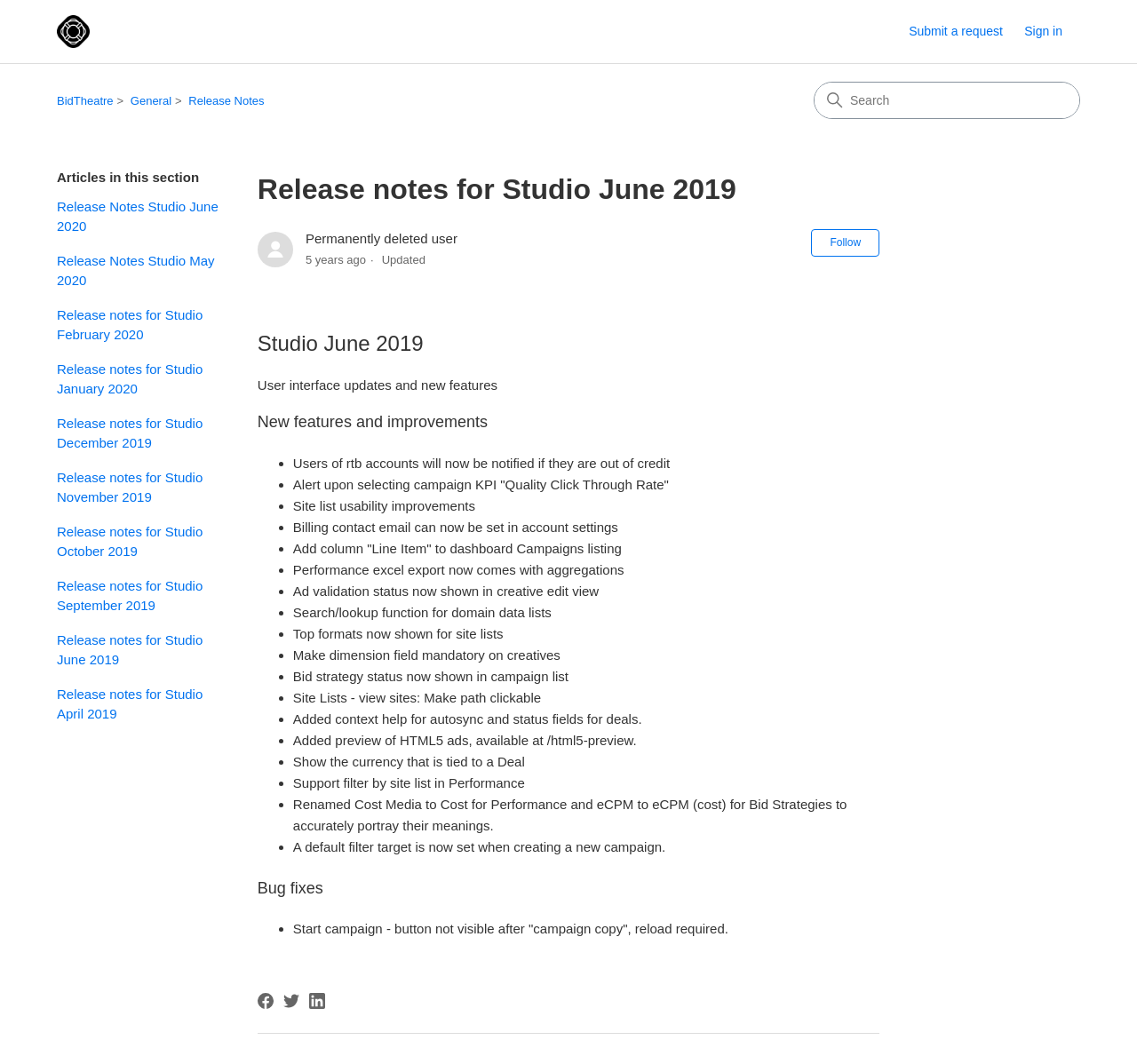Find the primary header on the webpage and provide its text.

Release notes for Studio June 2019